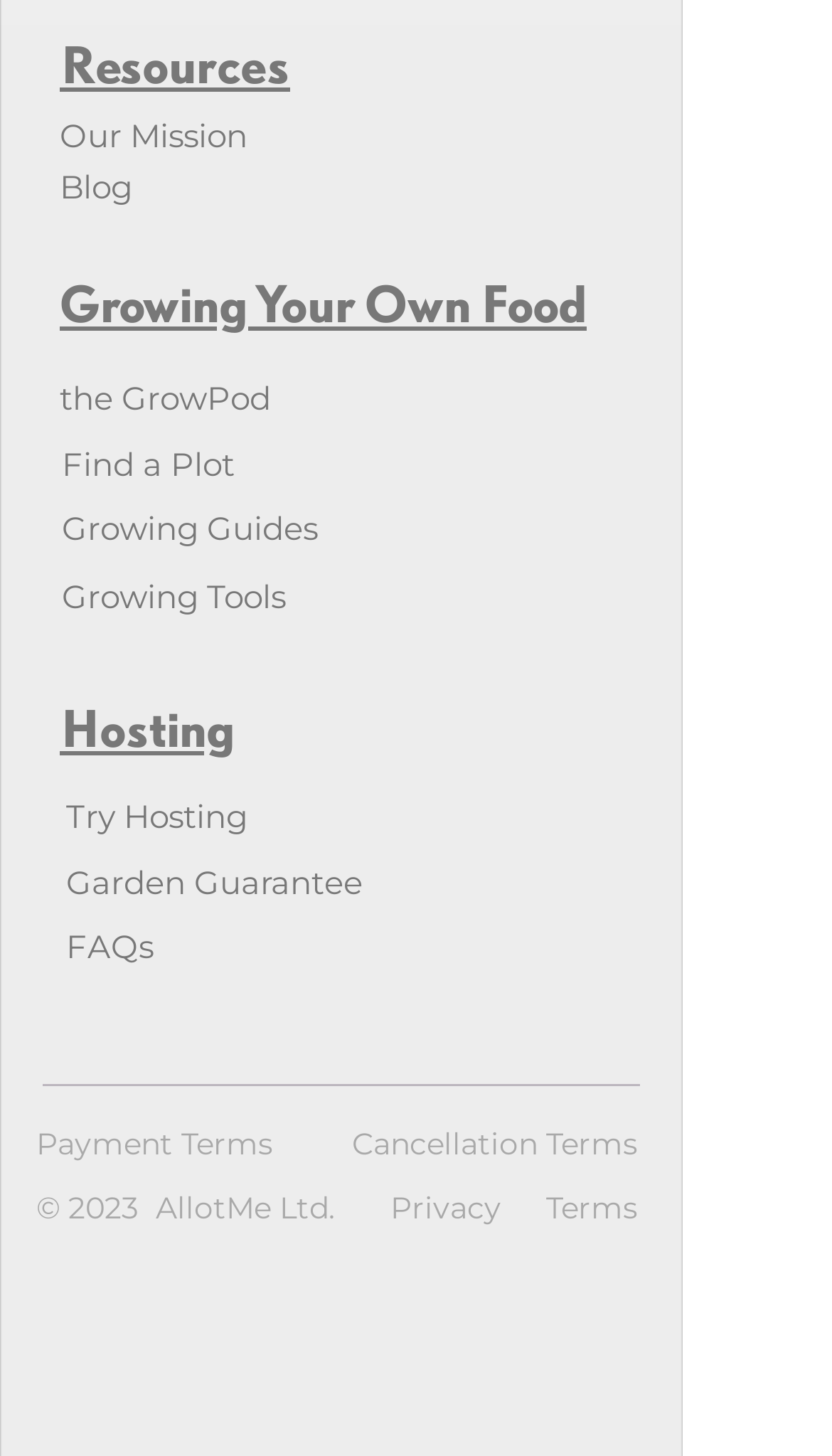Based on the element description Find a Plot, identify the bounding box coordinates for the UI element. The coordinates should be in the format (top-left x, top-left y, bottom-right x, bottom-right y) and within the 0 to 1 range.

[0.074, 0.305, 0.282, 0.333]